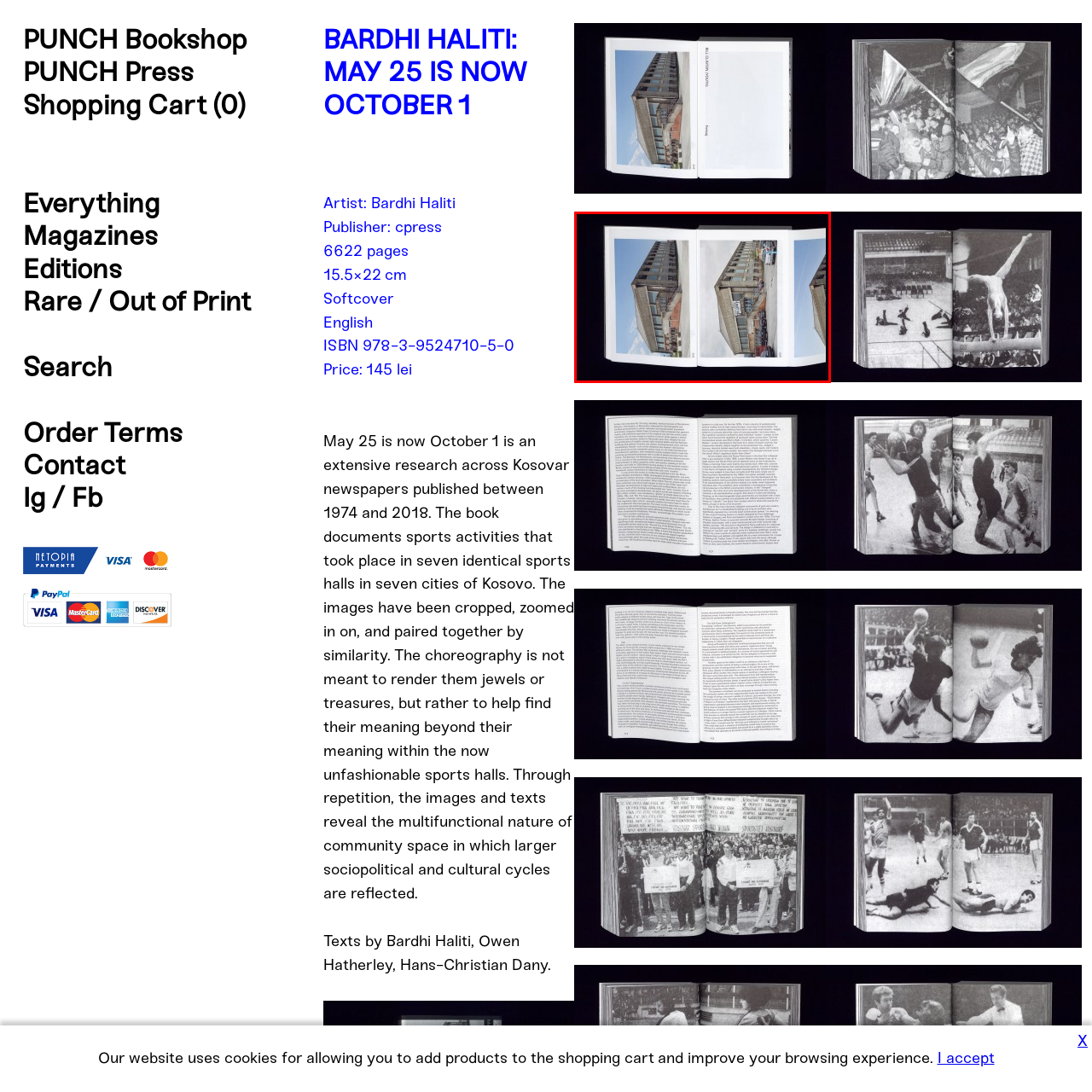What is the purpose of the vehicles in the foreground?
Analyze the image marked by the red bounding box and respond with an in-depth answer considering the visual clues.

The vehicles parked in the foreground of the image add a sense of scale and real-life context to the architectural view of the multi-story building.